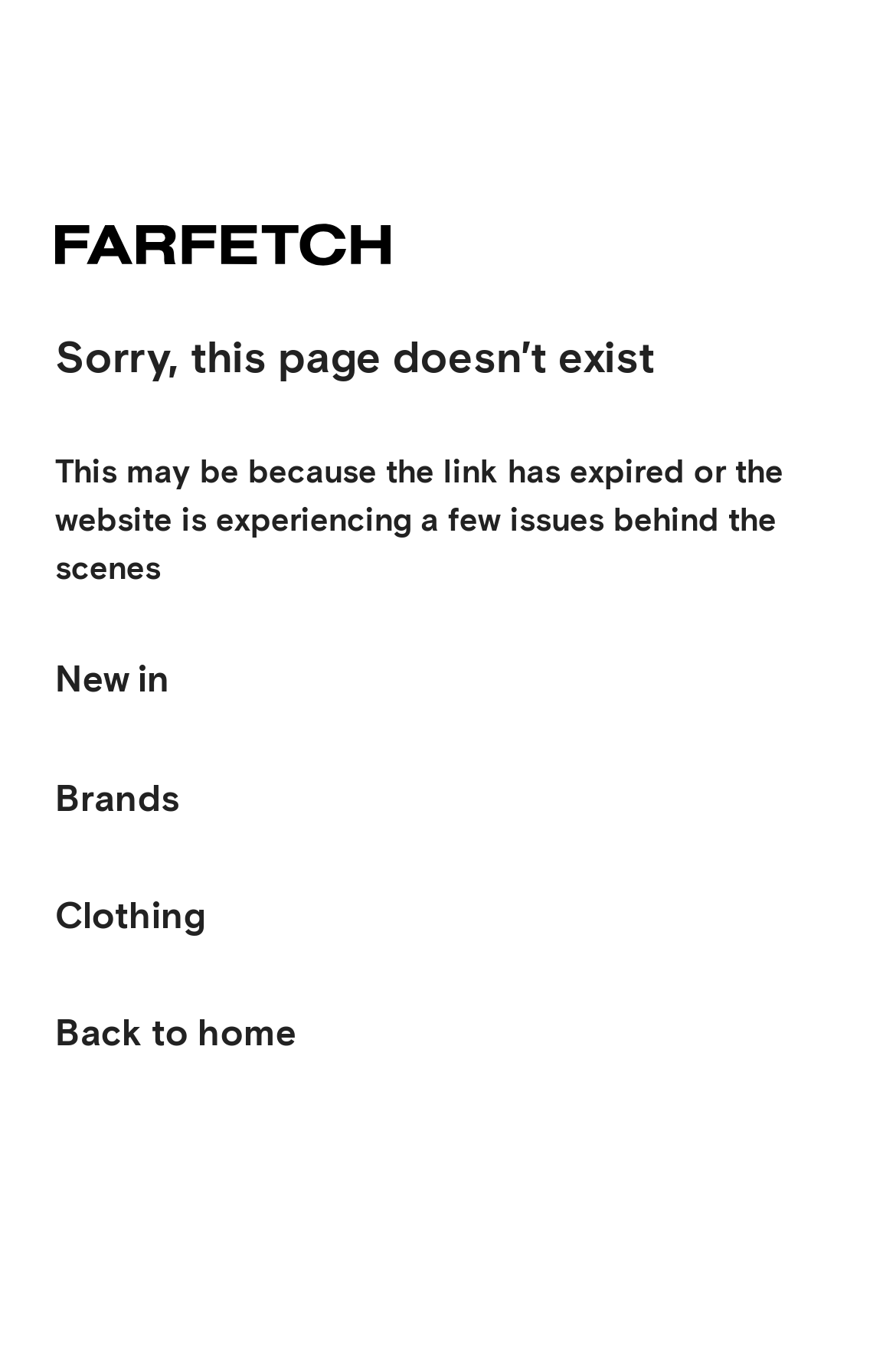Using floating point numbers between 0 and 1, provide the bounding box coordinates in the format (top-left x, top-left y, bottom-right x, bottom-right y). Locate the UI element described here: Back to home

[0.062, 0.723, 0.331, 0.81]